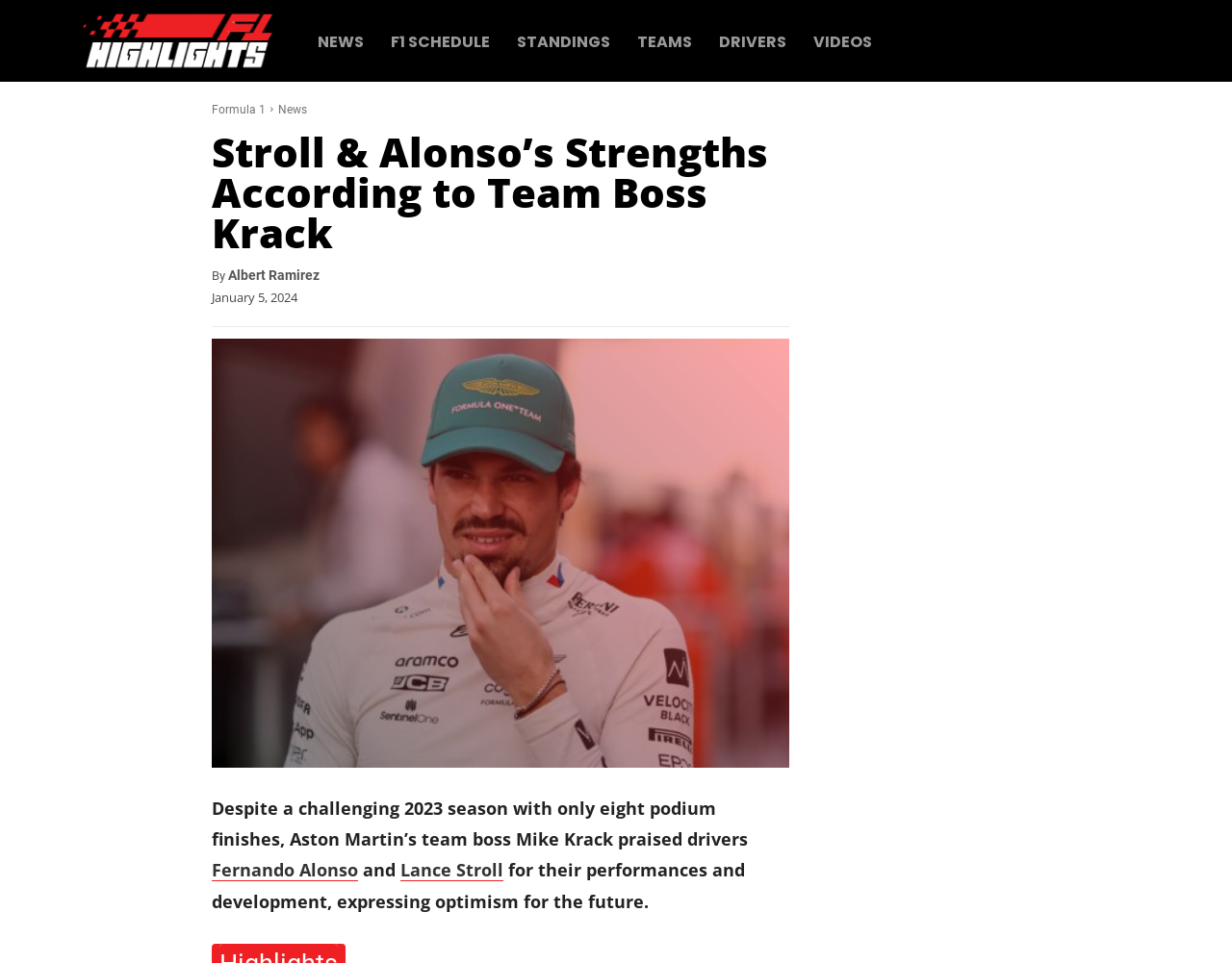Please provide the bounding box coordinates for the element that needs to be clicked to perform the following instruction: "Click the logo". The coordinates should be given as four float numbers between 0 and 1, i.e., [left, top, right, bottom].

[0.067, 0.008, 0.223, 0.077]